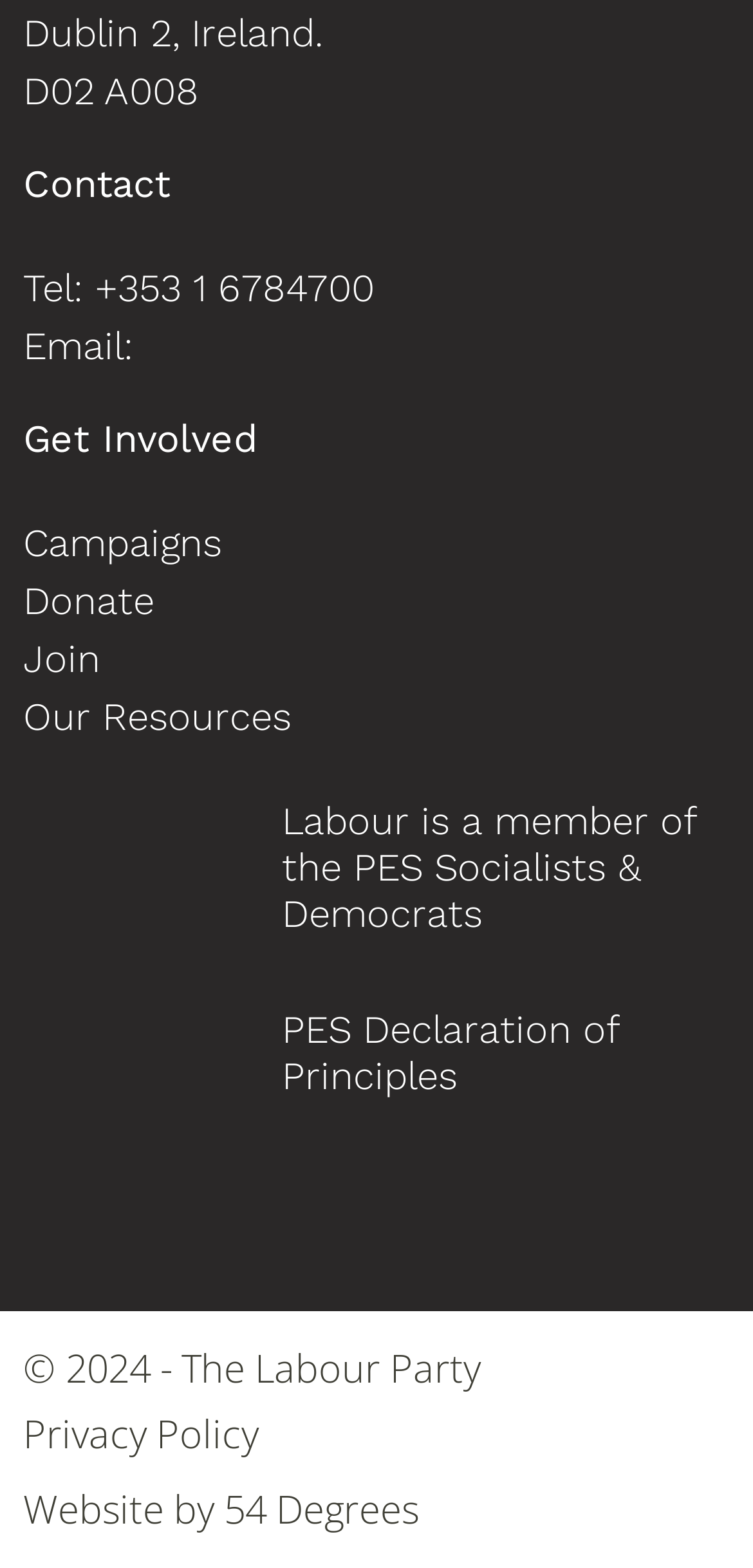Determine the bounding box for the UI element that matches this description: "PES Declaration of Principles".

[0.374, 0.642, 0.821, 0.701]